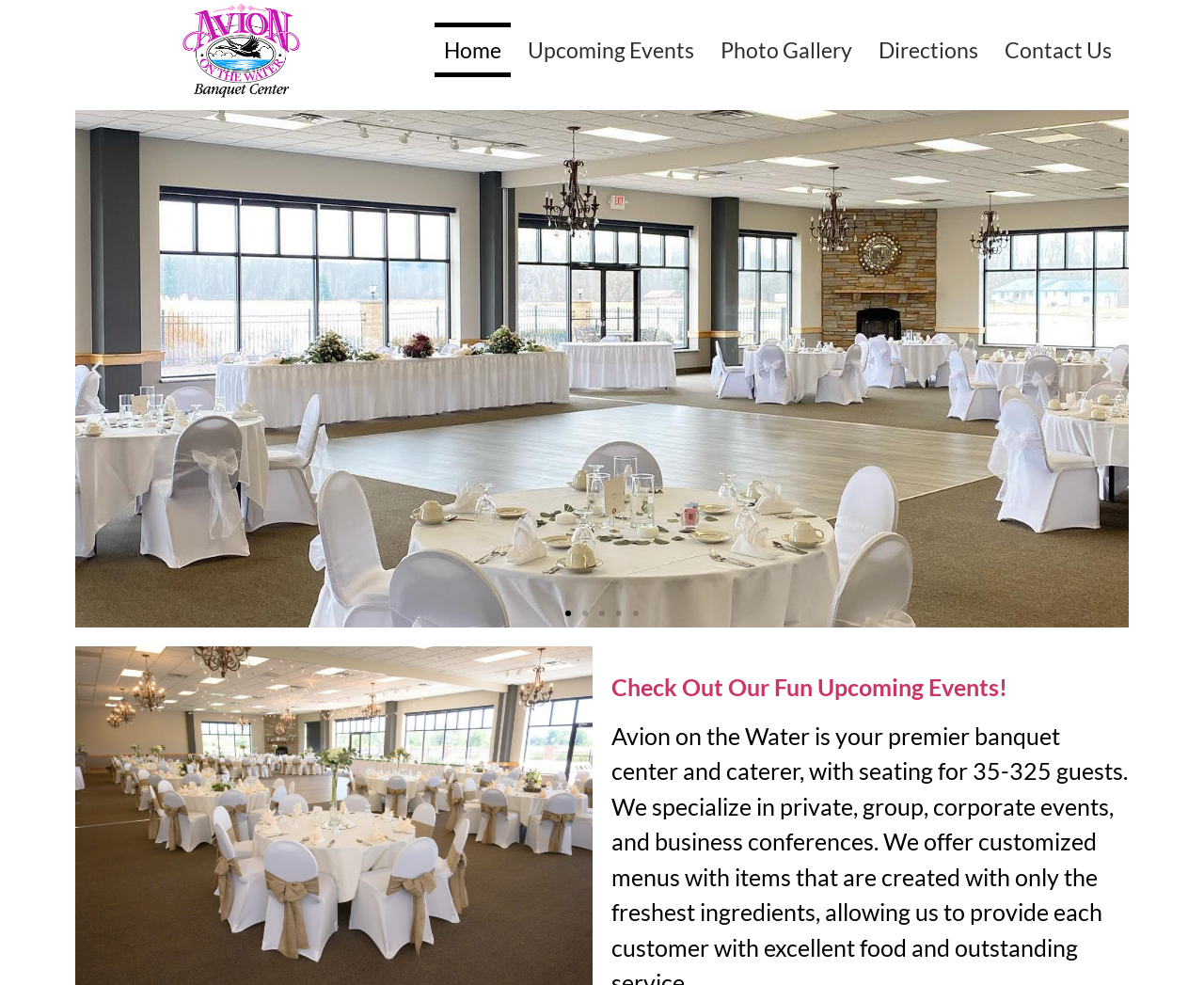What is the purpose of the 'Previous slide' and 'Next slide' buttons?
Look at the image and answer the question with a single word or phrase.

To navigate slides